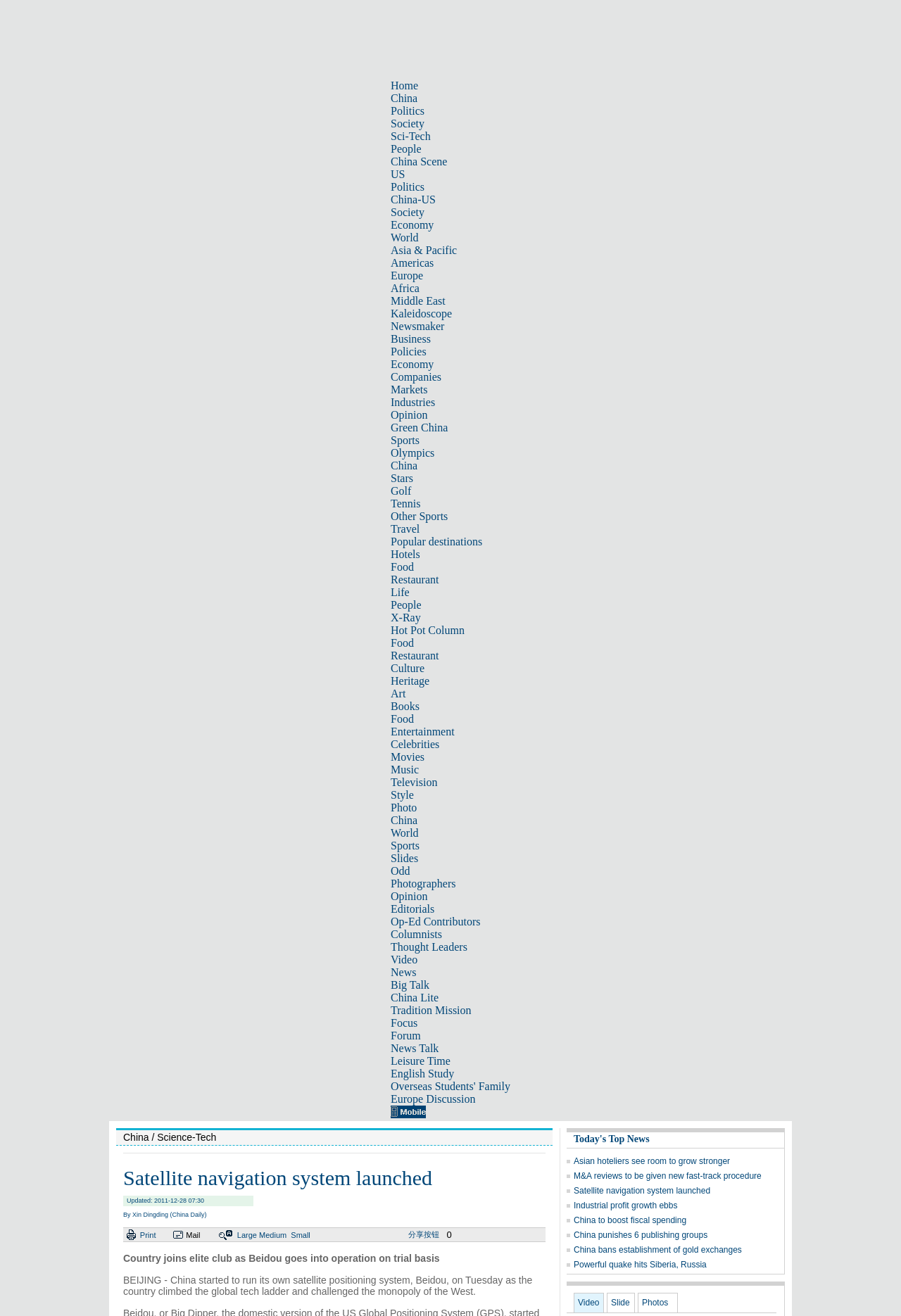Locate the bounding box coordinates of the element you need to click to accomplish the task described by this instruction: "Follow on Facebook".

None